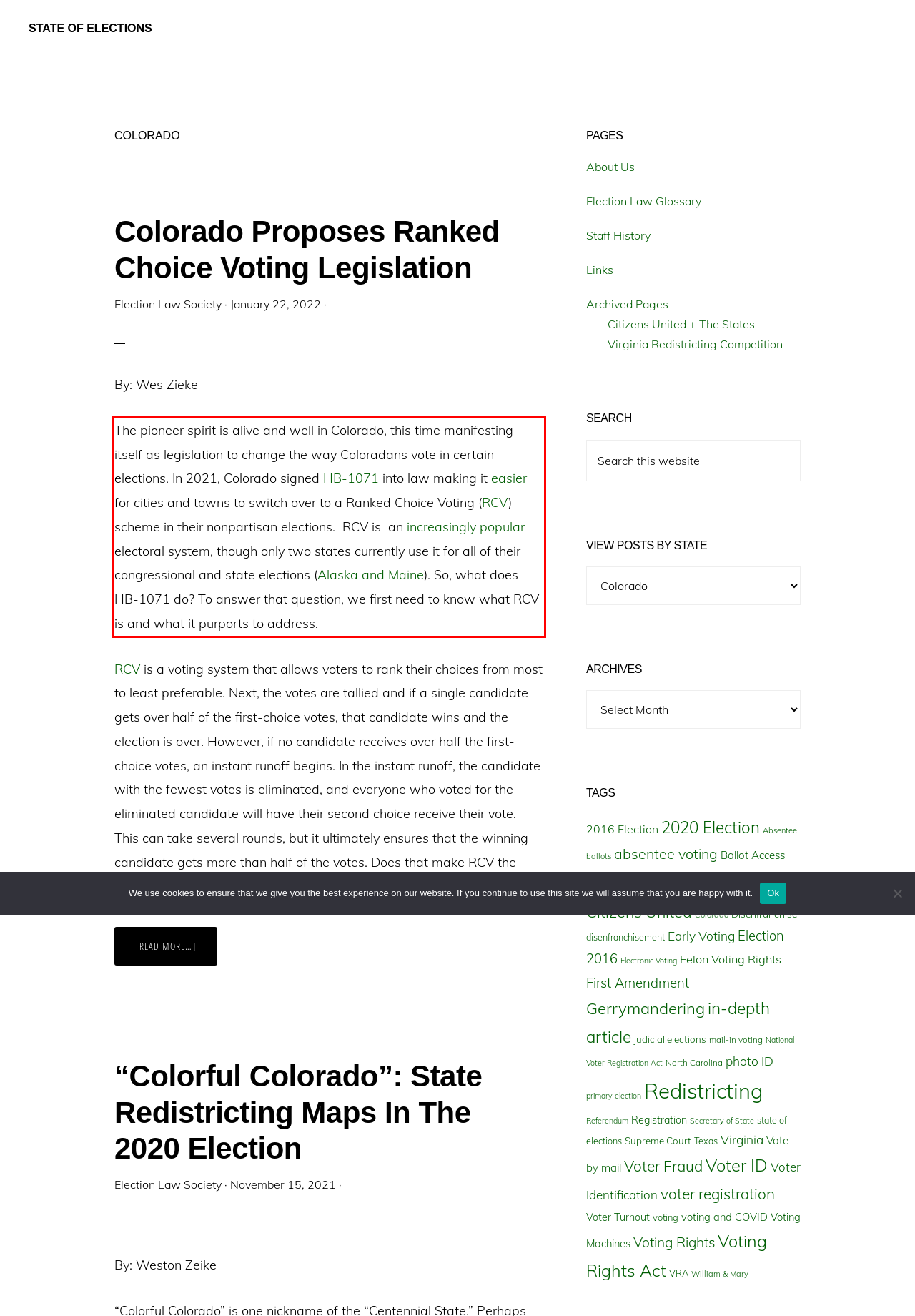Please identify and extract the text from the UI element that is surrounded by a red bounding box in the provided webpage screenshot.

The pioneer spirit is alive and well in Colorado, this time manifesting itself as legislation to change the way Coloradans vote in certain elections. In 2021, Colorado signed HB-1071 into law making it easier for cities and towns to switch over to a Ranked Choice Voting (RCV) scheme in their nonpartisan elections. RCV is an increasingly popular electoral system, though only two states currently use it for all of their congressional and state elections (Alaska and Maine). So, what does HB-1071 do? To answer that question, we first need to know what RCV is and what it purports to address.